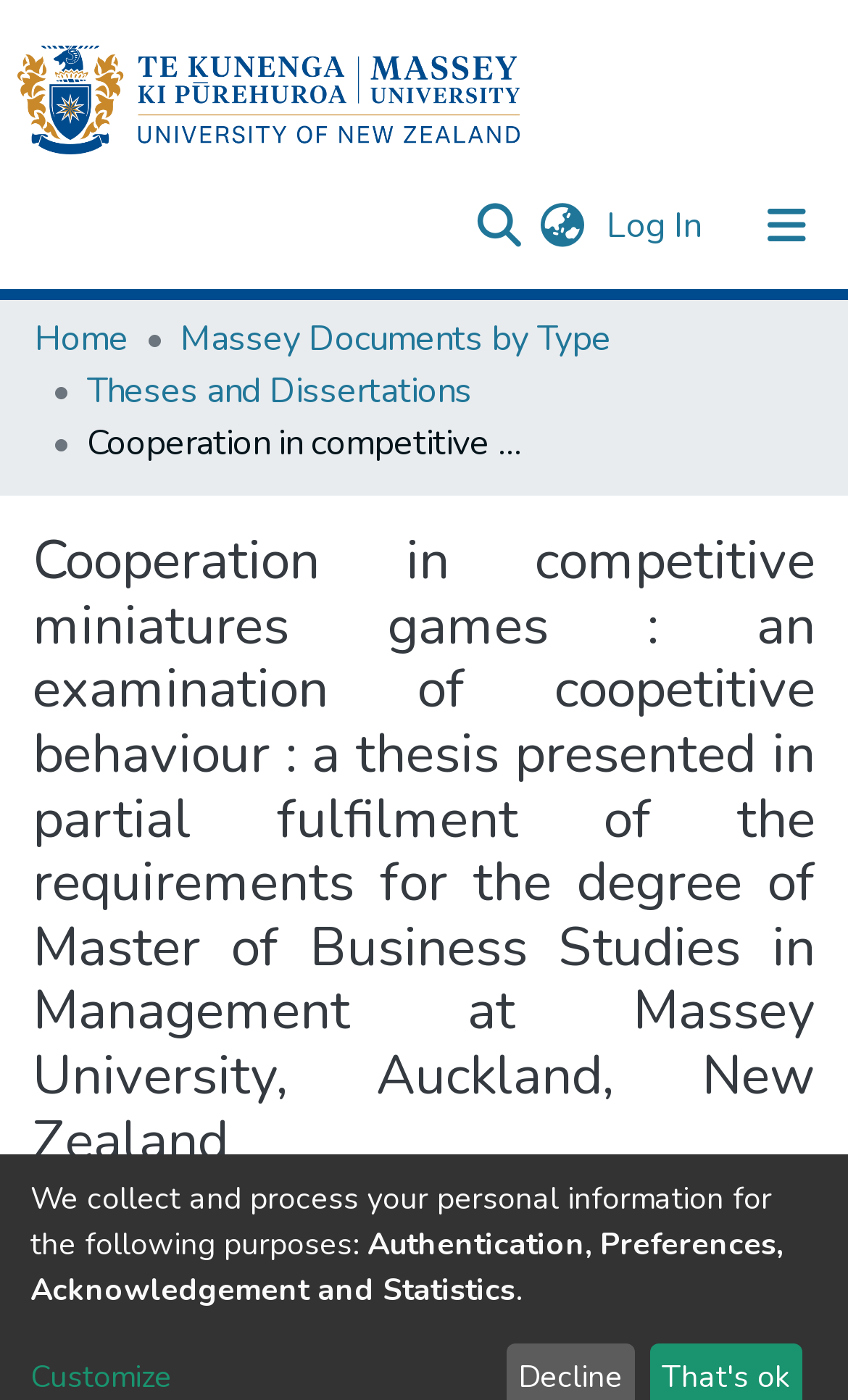Specify the bounding box coordinates of the area to click in order to execute this command: 'Click the repository logo'. The coordinates should consist of four float numbers ranging from 0 to 1, and should be formatted as [left, top, right, bottom].

[0.021, 0.025, 0.613, 0.118]